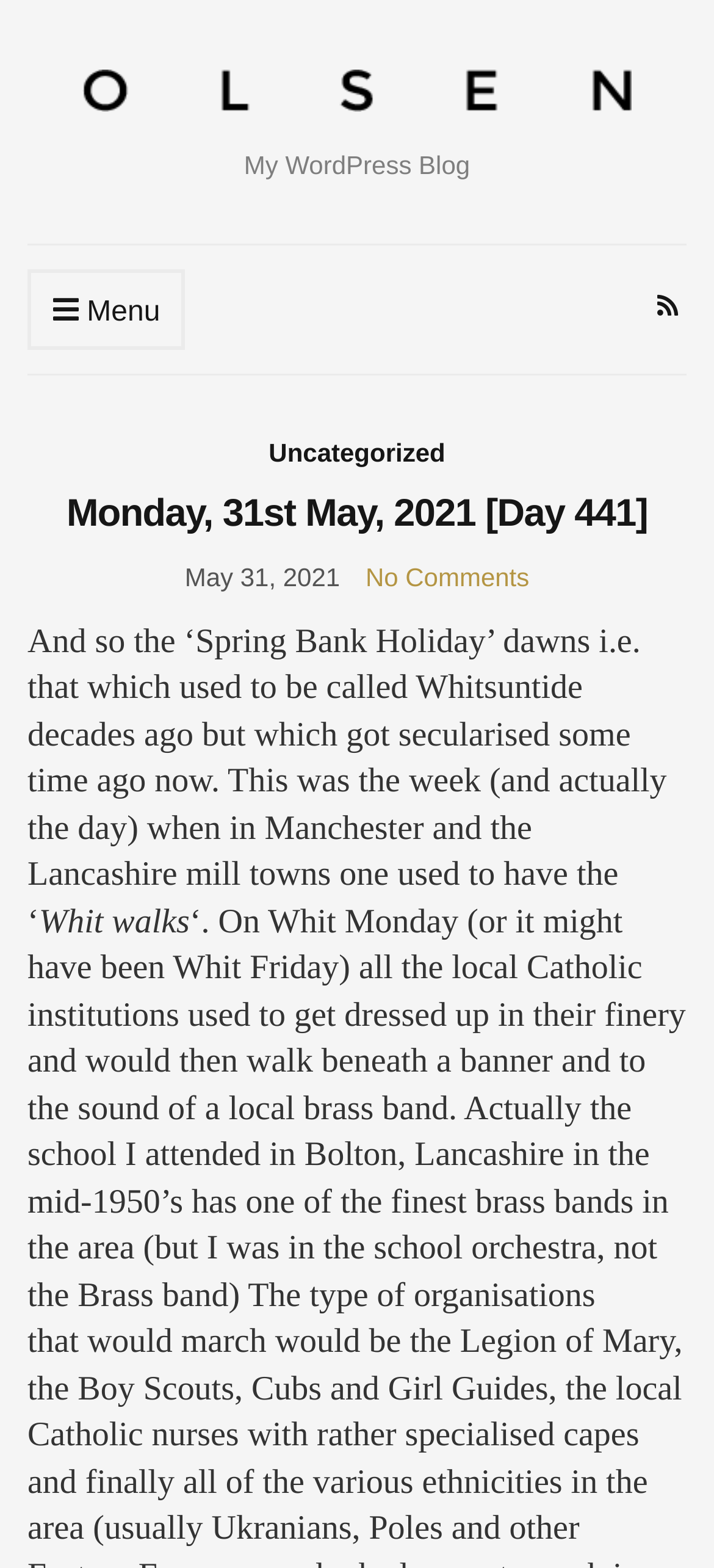Explain the webpage in detail.

The webpage is a blog titled "May 2021 – My Blog". At the top, there is a link to "My Blog" accompanied by an image with the same name, taking up most of the top section. Below this, there is a static text "My WordPress Blog". 

On the left side, there is a menu link with an icon, and on the right side, there is another link with a different icon. 

The main content of the page is a blog post dated Monday, 31st May, 2021, with a heading that includes the day and a link to the post. Below the heading, there is a time indicator and a static text showing the date "May 31, 2021". 

The blog post itself is a long paragraph that discusses the "Spring Bank Holiday" and its history, specifically in Manchester and Lancashire mill towns. The text is divided into two sections, with the second section starting with the phrase "Whit walks".